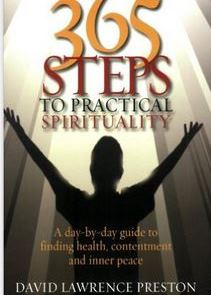Provide a comprehensive description of the image.

The image showcases the cover of the book titled "365 Steps to Practical Spirituality," authored by David Lawrence Preston. The design features a silhouette of a person with outstretched arms, symbolizing openness and receptivity. The title is prominently displayed at the top in bold letters, emphasizing the book's focus on everyday spirituality. Below the title, a subtitle reads, "A day-by-day guide to finding health, contentment, and inner peace," hinting at the book's practical approach to personal development and wellness. The overall aesthetic combines elements of spirituality with a motivational message, encouraging readers to explore practices that foster a balanced and peaceful life.